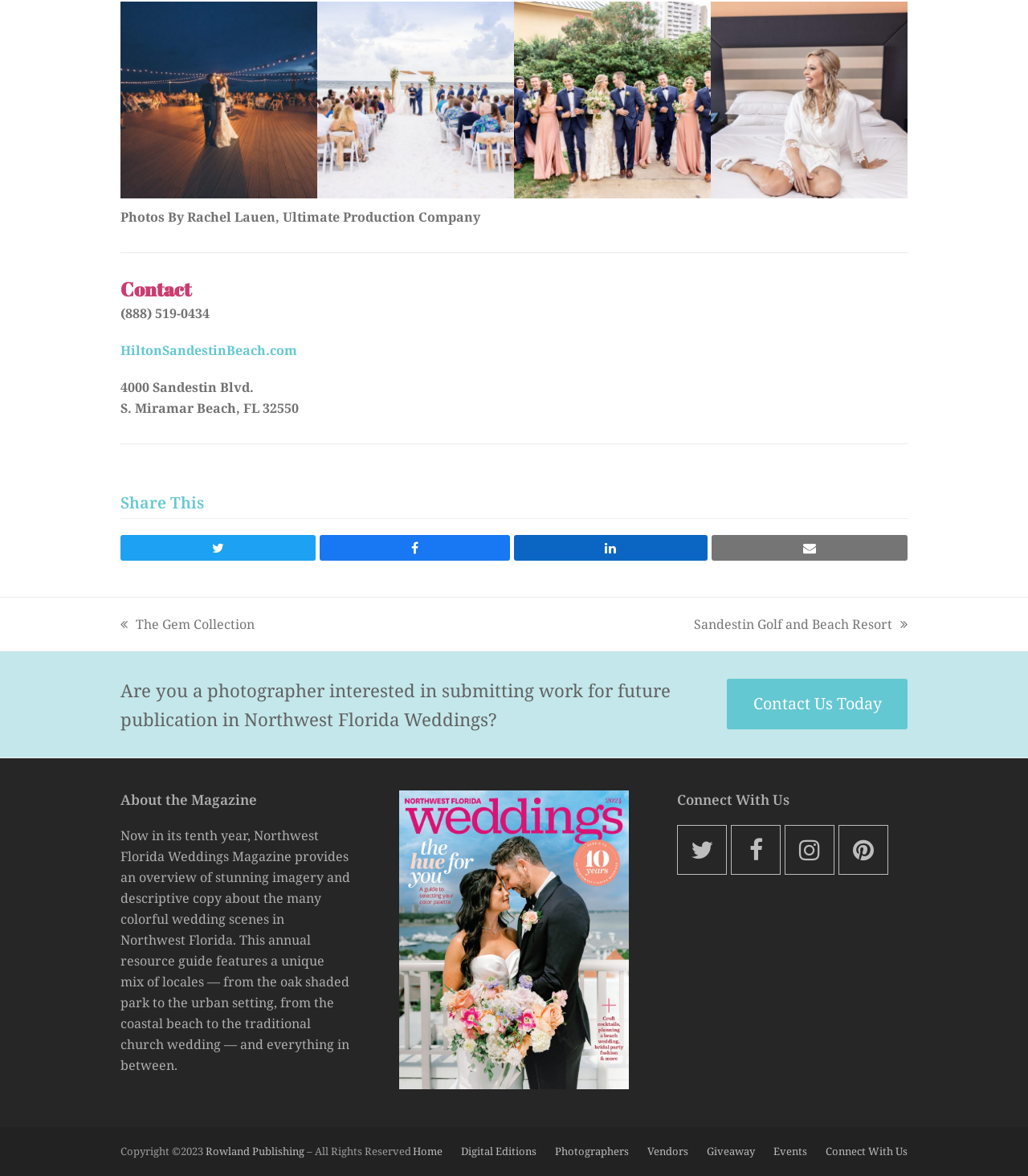Please identify the bounding box coordinates of the element's region that I should click in order to complete the following instruction: "Check the previous post". The bounding box coordinates consist of four float numbers between 0 and 1, i.e., [left, top, right, bottom].

[0.117, 0.523, 0.248, 0.538]